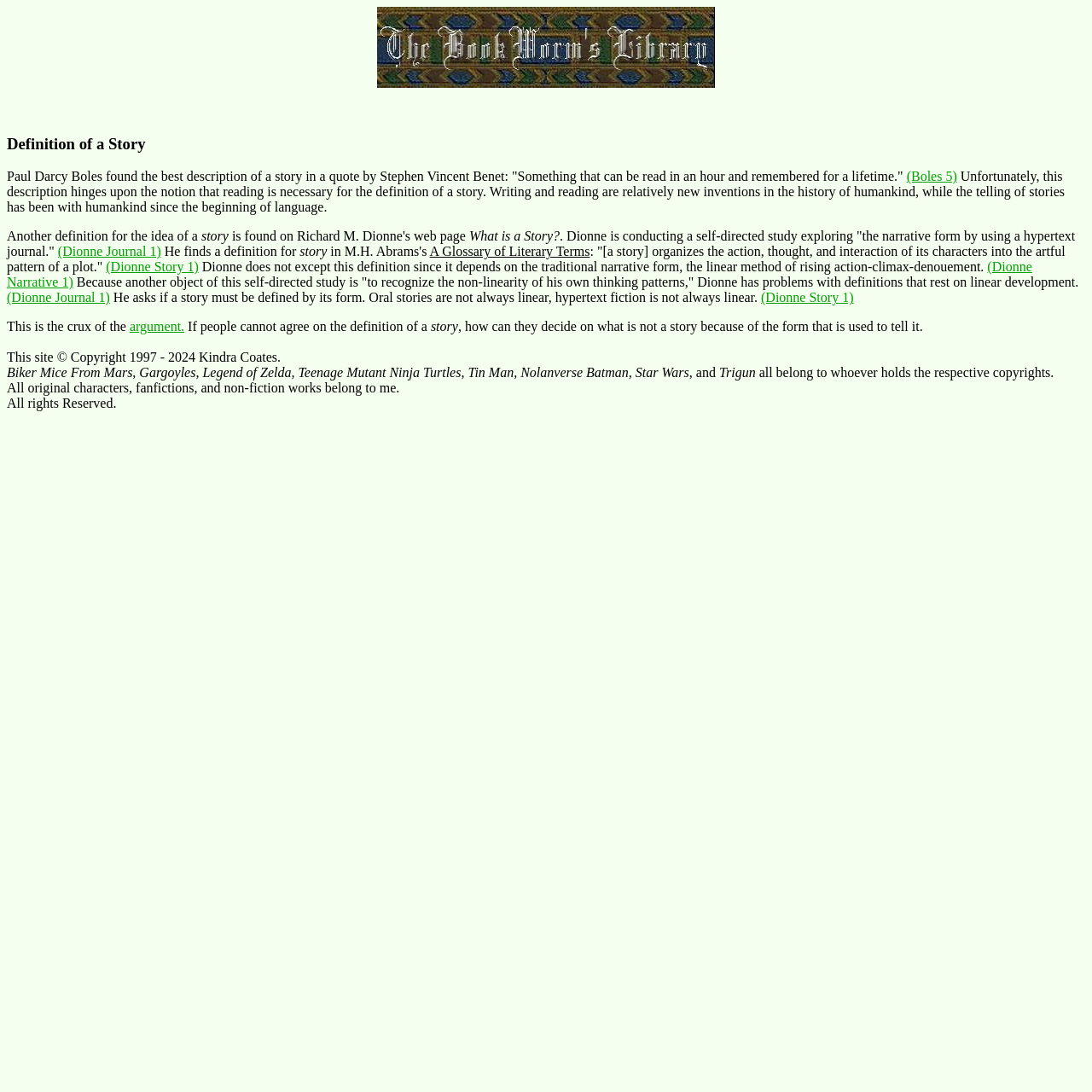What is the quote about story definition?
Please interpret the details in the image and answer the question thoroughly.

The quote is mentioned in the second paragraph of the webpage, which is attributed to Stephen Vincent Benet and found by Paul Darcy Boles. It defines a story as something that can be read in an hour and remembered for a lifetime.